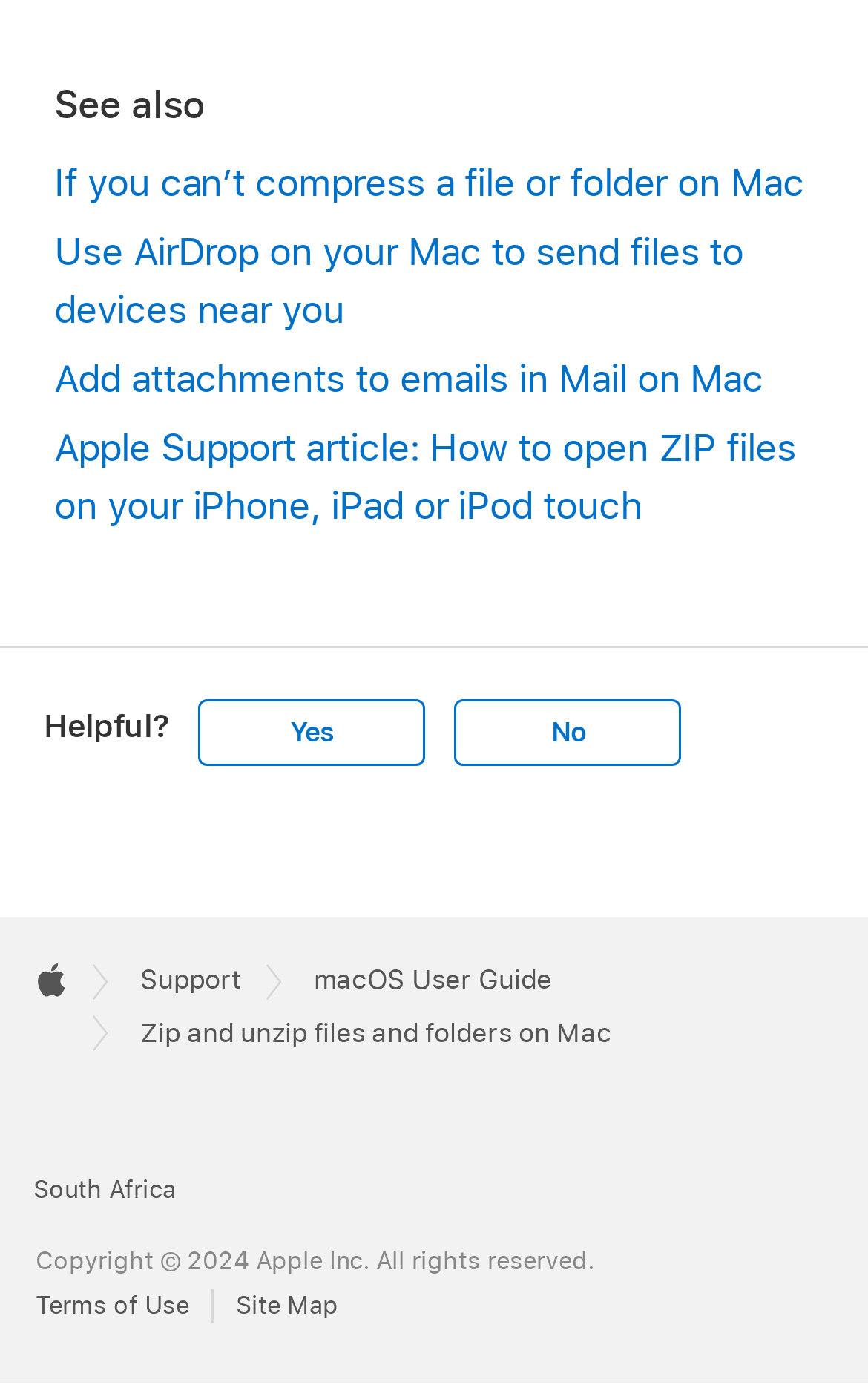Identify the bounding box coordinates of the clickable section necessary to follow the following instruction: "Select 'Yes'". The coordinates should be presented as four float numbers from 0 to 1, i.e., [left, top, right, bottom].

[0.229, 0.505, 0.491, 0.553]